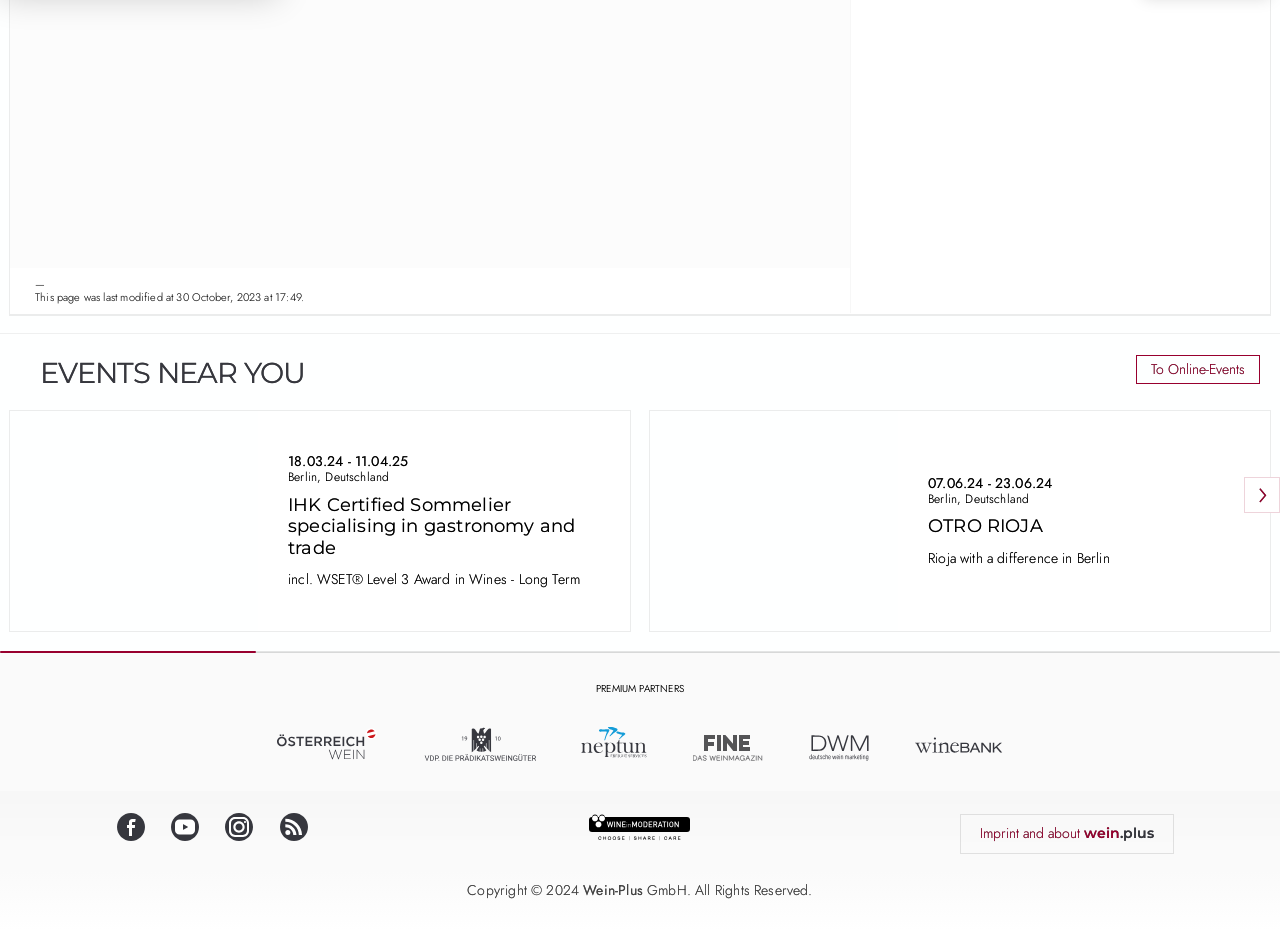Identify the bounding box of the HTML element described as: "parent_node: PREMIUM PARTNERS title="VDP.DIE PRÄDIKATSWEINGÜTER"".

[0.331, 0.781, 0.419, 0.82]